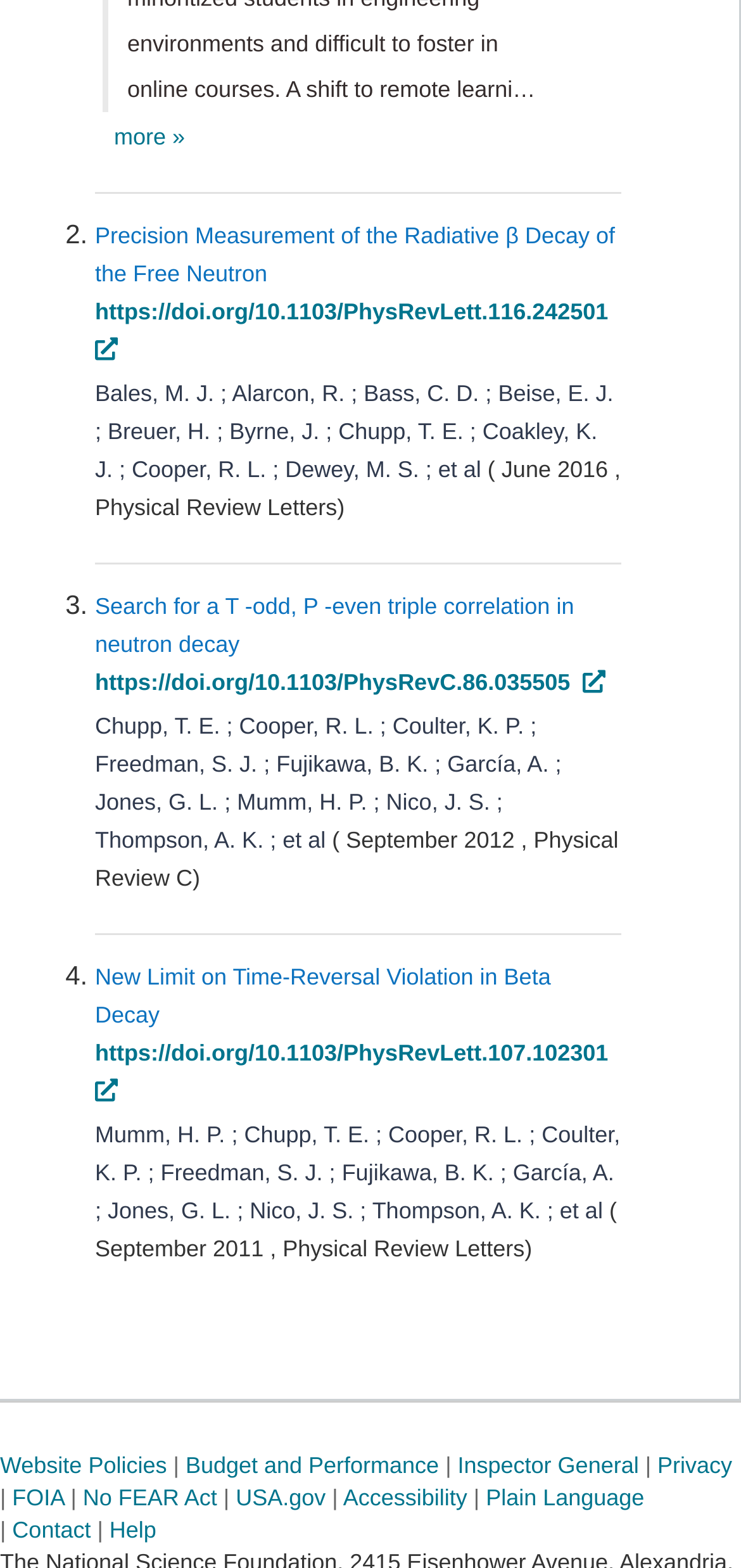Please identify the coordinates of the bounding box for the clickable region that will accomplish this instruction: "check Budget and Performance".

[0.25, 0.926, 0.592, 0.943]